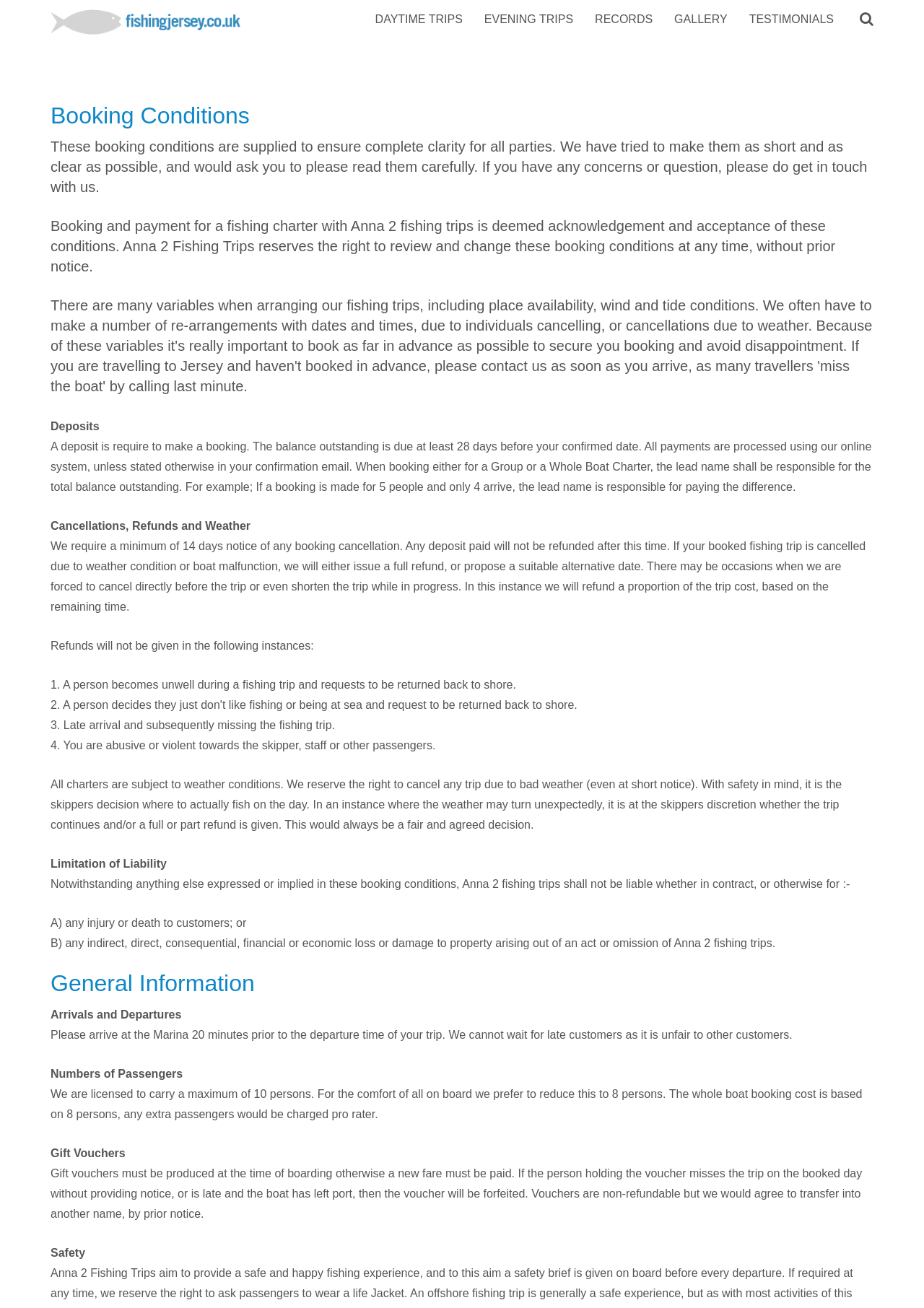What should customers do if they have concerns or questions?
Please provide a single word or phrase as your answer based on the screenshot.

Get in touch with us